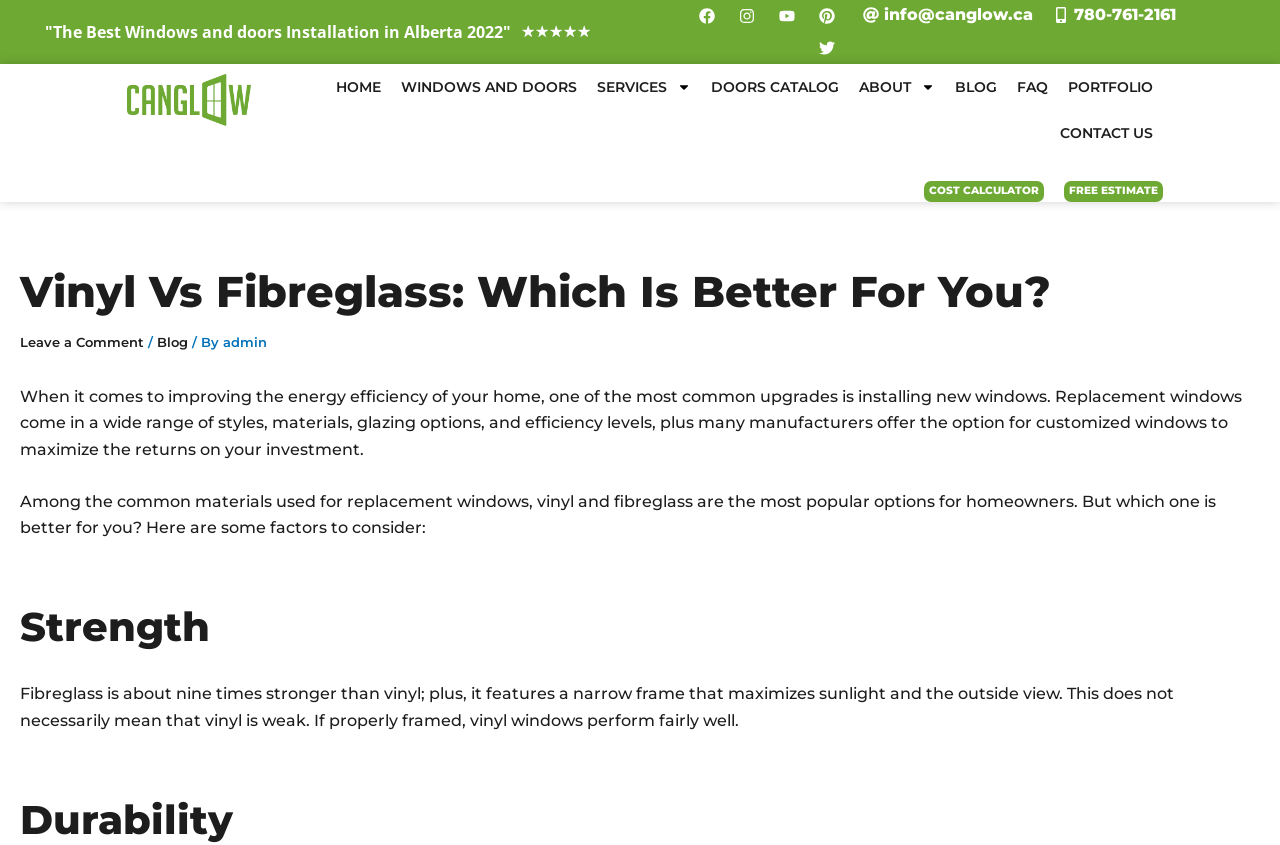Find the bounding box of the UI element described as follows: "Cost Calculator".

[0.722, 0.214, 0.816, 0.238]